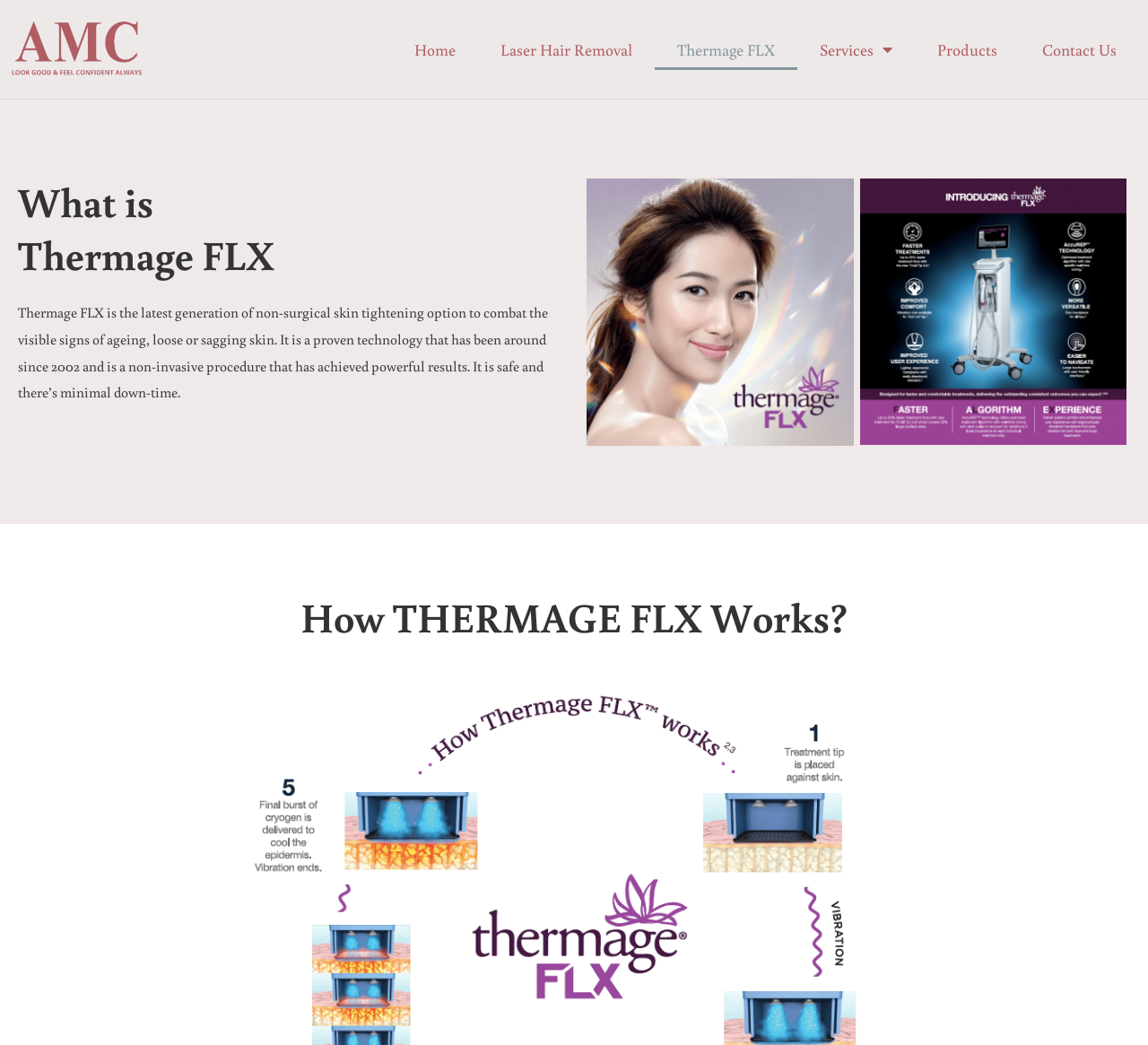Identify the bounding box of the HTML element described here: "Laser Hair Removal". Provide the coordinates as four float numbers between 0 and 1: [left, top, right, bottom].

[0.416, 0.027, 0.57, 0.067]